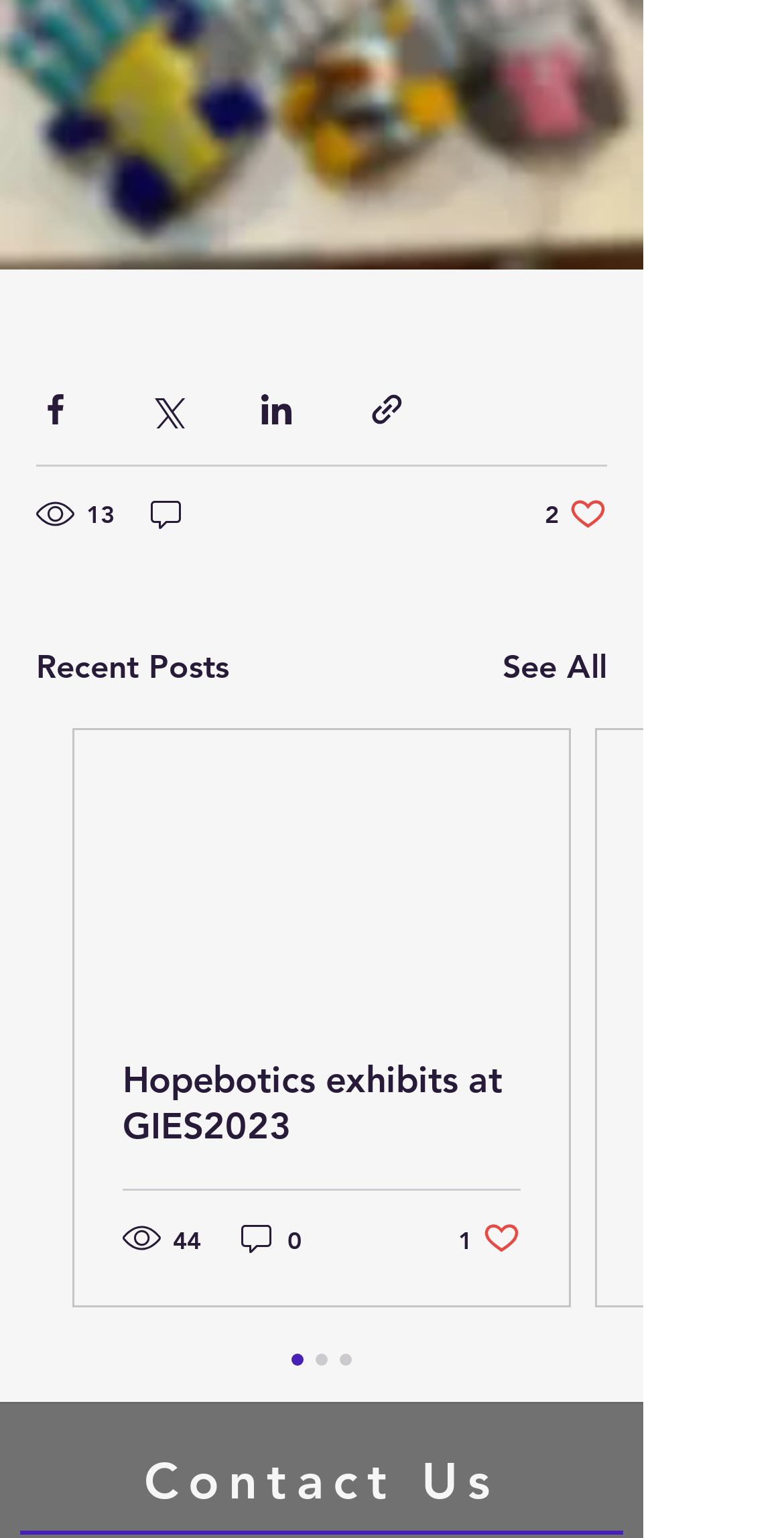Can you pinpoint the bounding box coordinates for the clickable element required for this instruction: "Share via Facebook"? The coordinates should be four float numbers between 0 and 1, i.e., [left, top, right, bottom].

[0.046, 0.253, 0.095, 0.278]